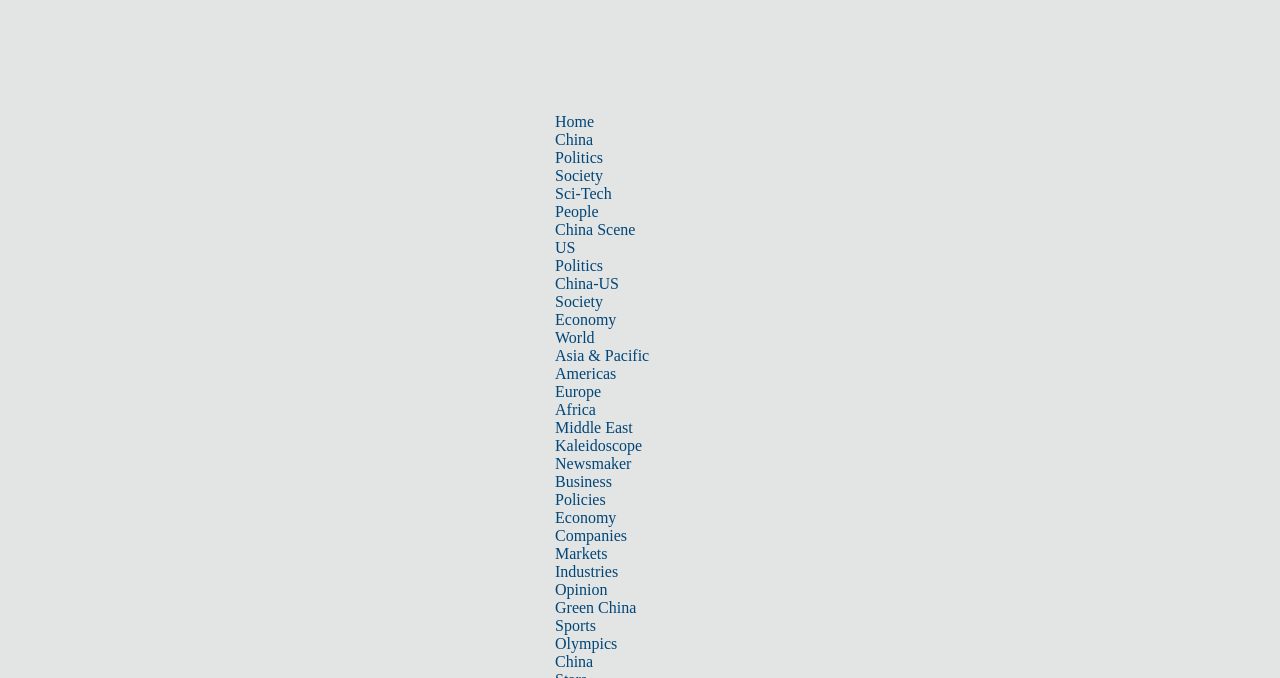What is the position of the 'Sci-Tech' link?
Use the information from the image to give a detailed answer to the question.

According to the bounding box coordinates, the 'Sci-Tech' link has a y1 value of 0.273, which is greater than the y1 value of the 'Politics' link (0.22), indicating that 'Sci-Tech' is positioned below 'Politics'.